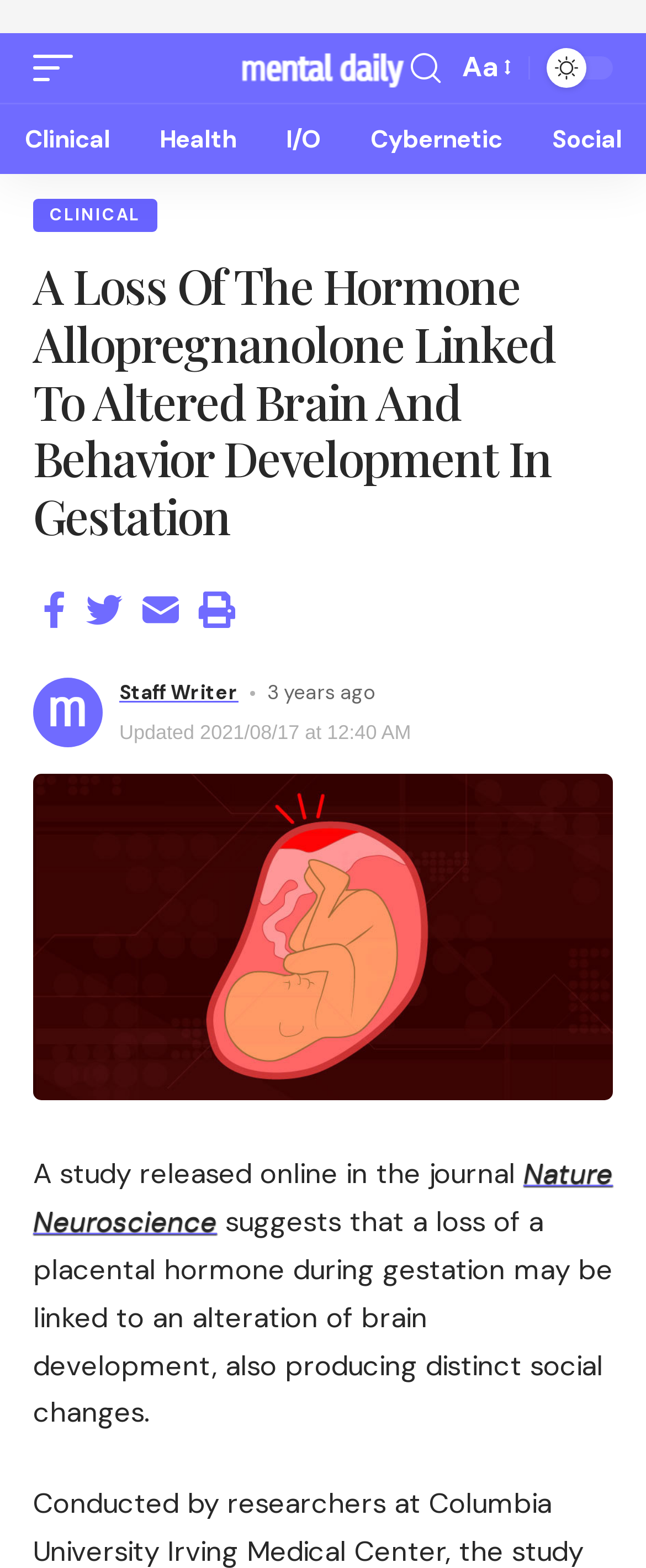When was the article updated?
Please answer the question with as much detail as possible using the screenshot.

I found the static text 'Updated 2021/08/17 at 12:40 AM' which indicates the update time of the article.